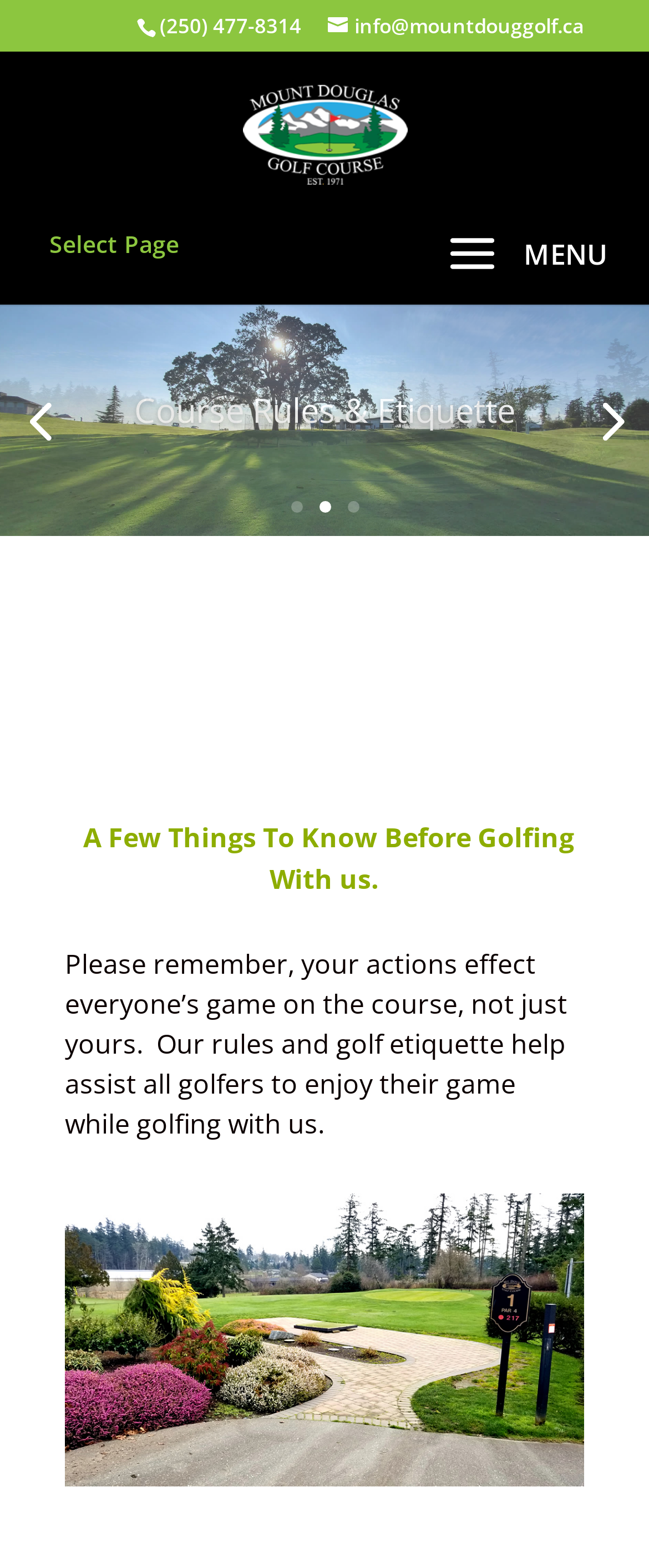Please mark the clickable region by giving the bounding box coordinates needed to complete this instruction: "call the golf course".

[0.246, 0.007, 0.464, 0.025]